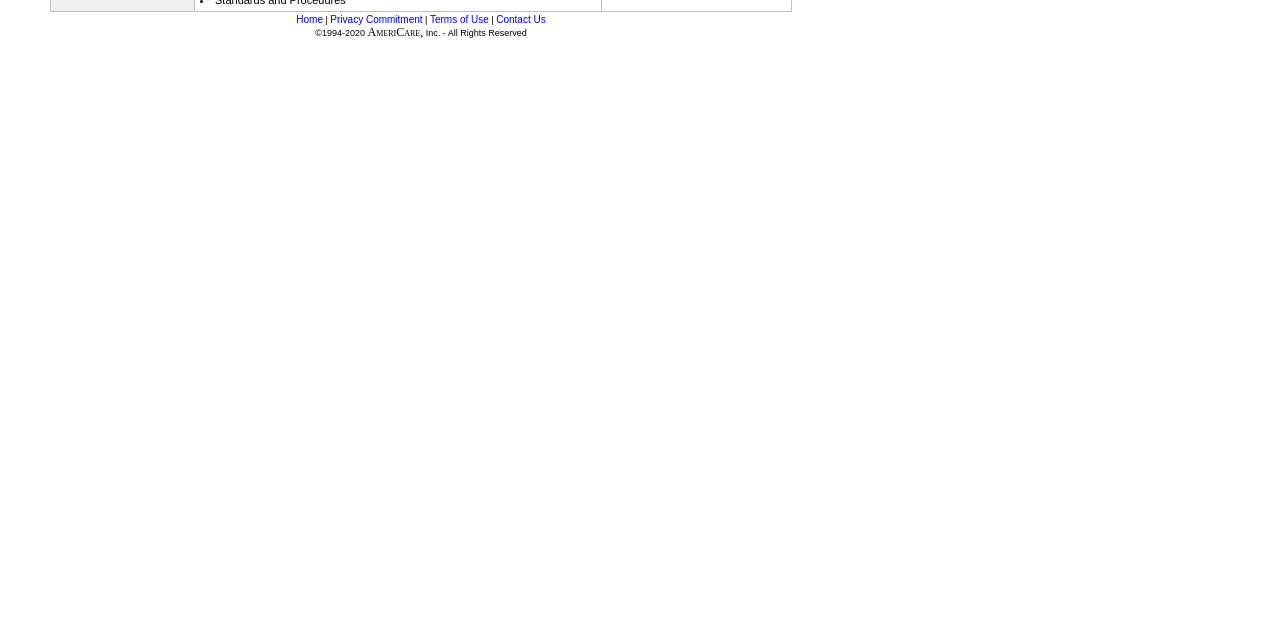For the following element description, predict the bounding box coordinates in the format (top-left x, top-left y, bottom-right x, bottom-right y). All values should be floating point numbers between 0 and 1. Description: Life and Relationship

None